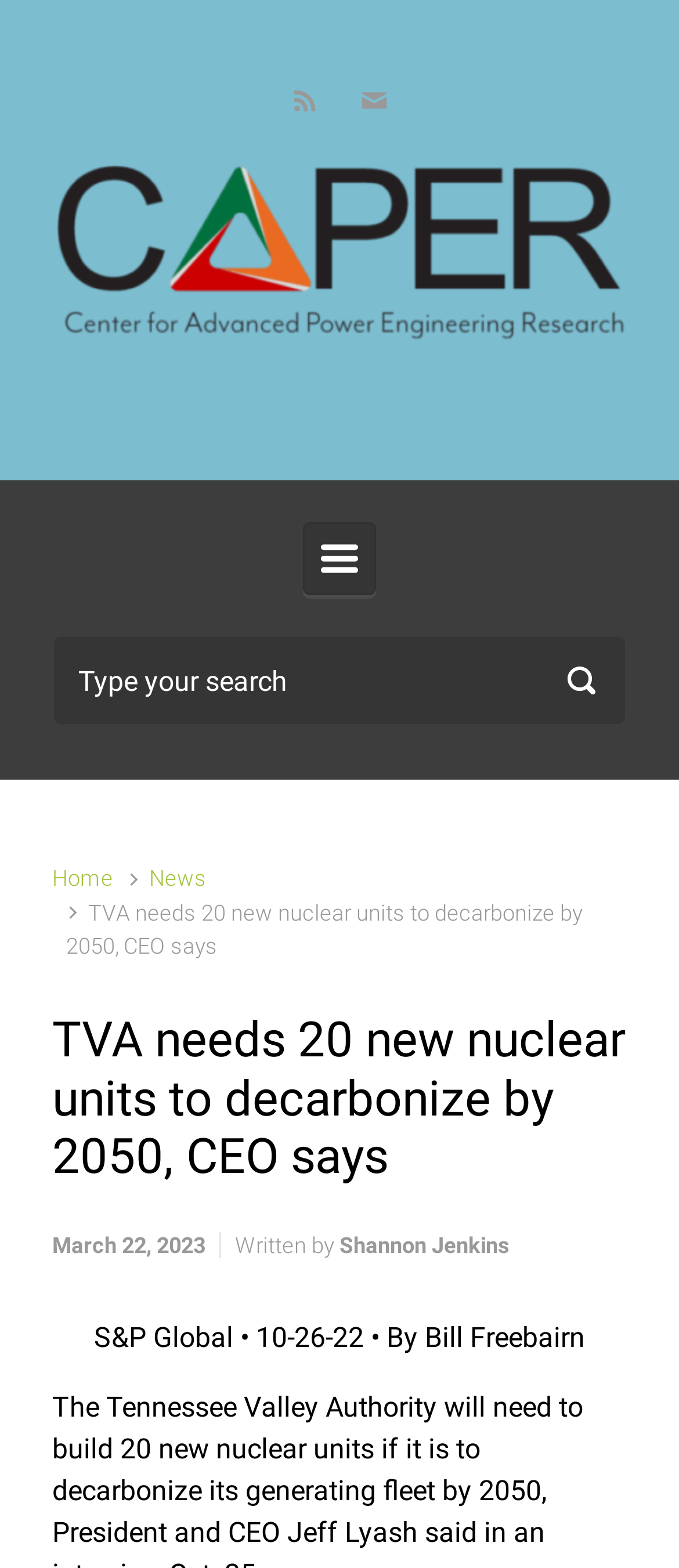Please locate and generate the primary heading on this webpage.

TVA needs 20 new nuclear units to decarbonize by 2050, CEO says